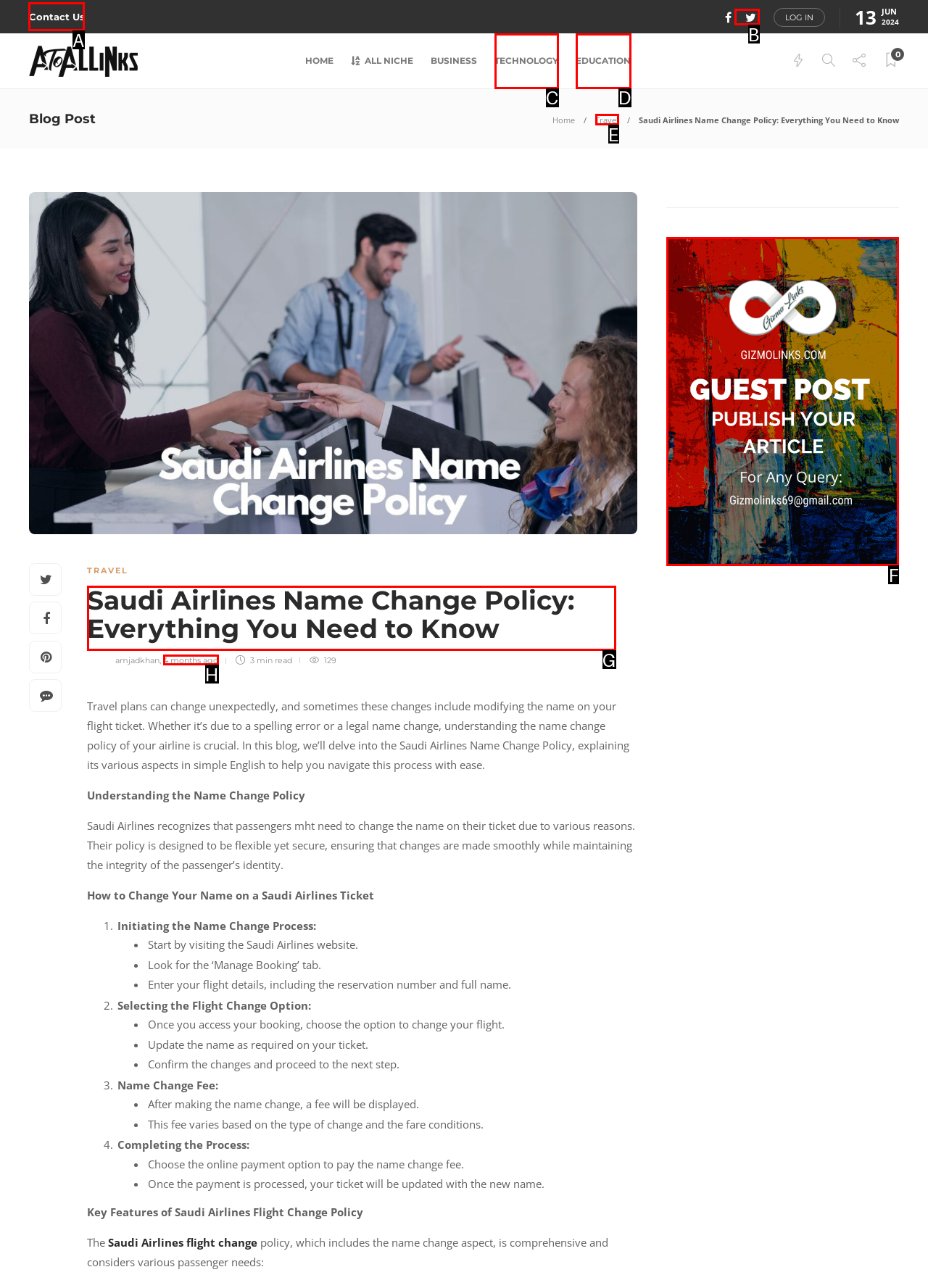Select the letter of the UI element you need to click to complete this task: Click on 'Contact Us'.

A